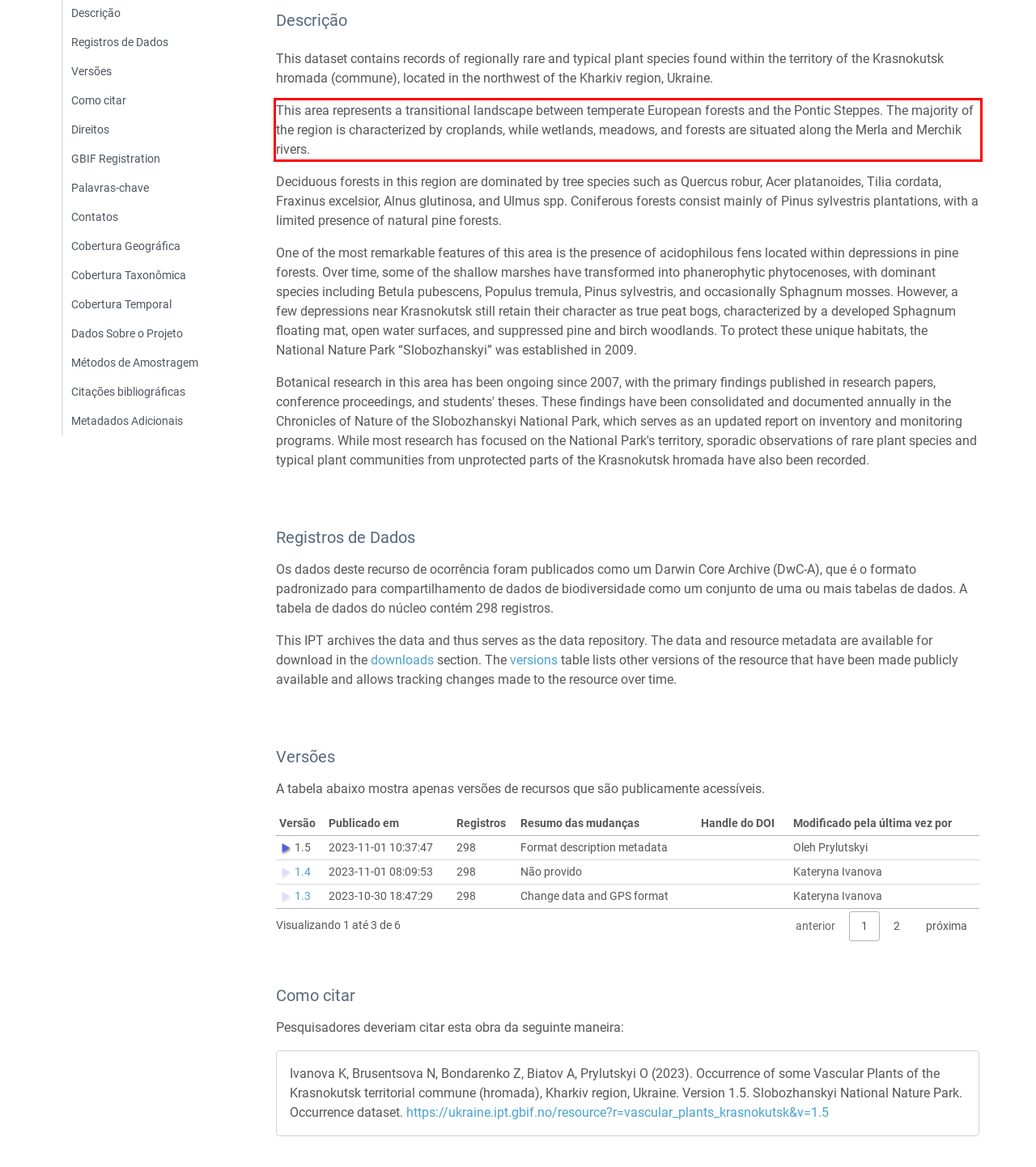Please take the screenshot of the webpage, find the red bounding box, and generate the text content that is within this red bounding box.

This area represents a transitional landscape between temperate European forests and the Pontic Steppes. The majority of the region is characterized by croplands, while wetlands, meadows, and forests are situated along the Merla and Merchik rivers.